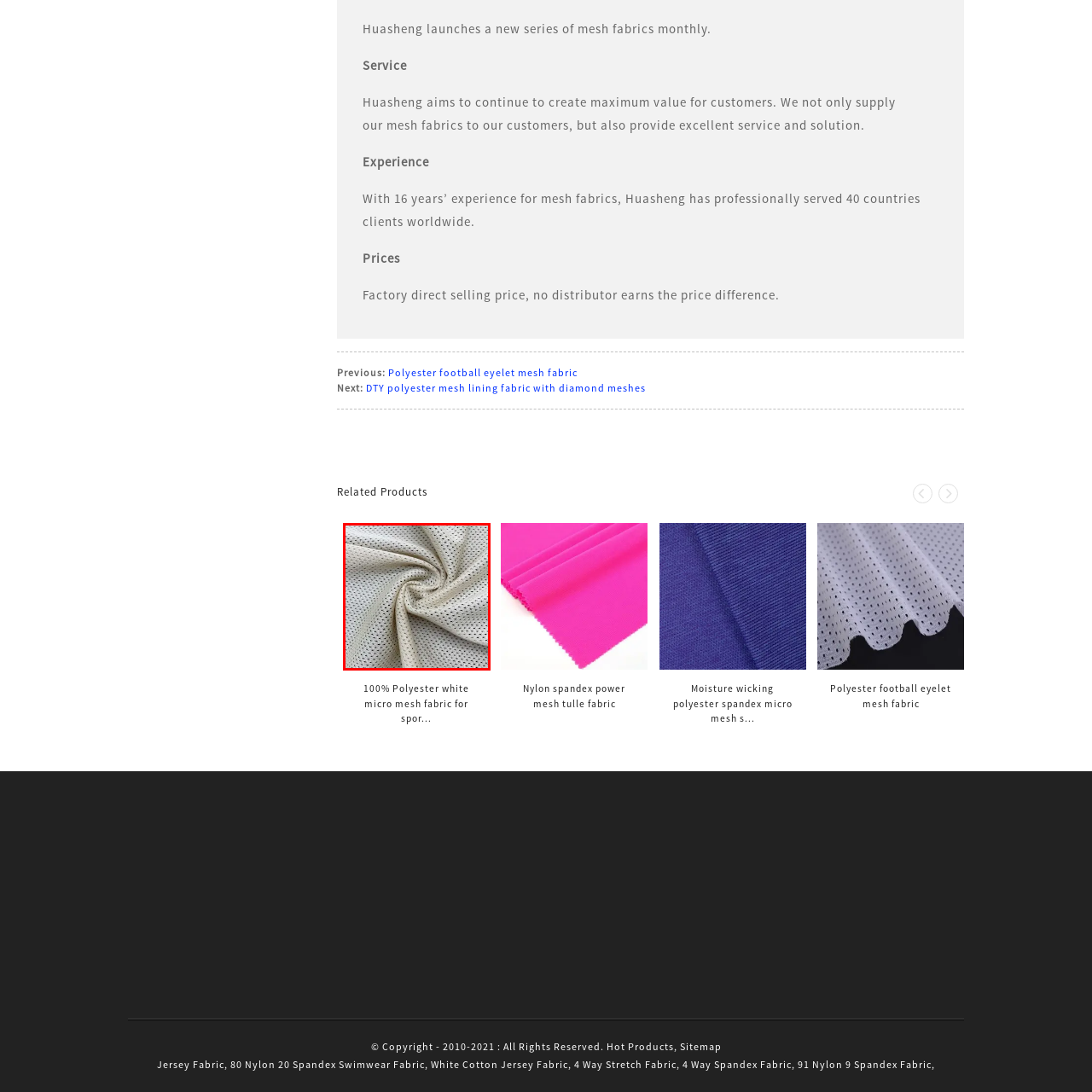Articulate a detailed narrative of what is visible inside the red-delineated region of the image.

This image showcases a high-quality, 100% polyester white micro mesh fabric designed for sportswear. The fabric is characterized by its lightweight and breathable nature, featuring a fine mesh pattern that allows for excellent airflow, making it ideal for athletic clothing. The unique texture not only enhances comfort during physical activities but also contributes to moisture-wicking properties, ensuring that sweat is efficiently managed. This fabric is suitable for various applications in the sportswear industry, providing durability and flexibility for active wear designs.